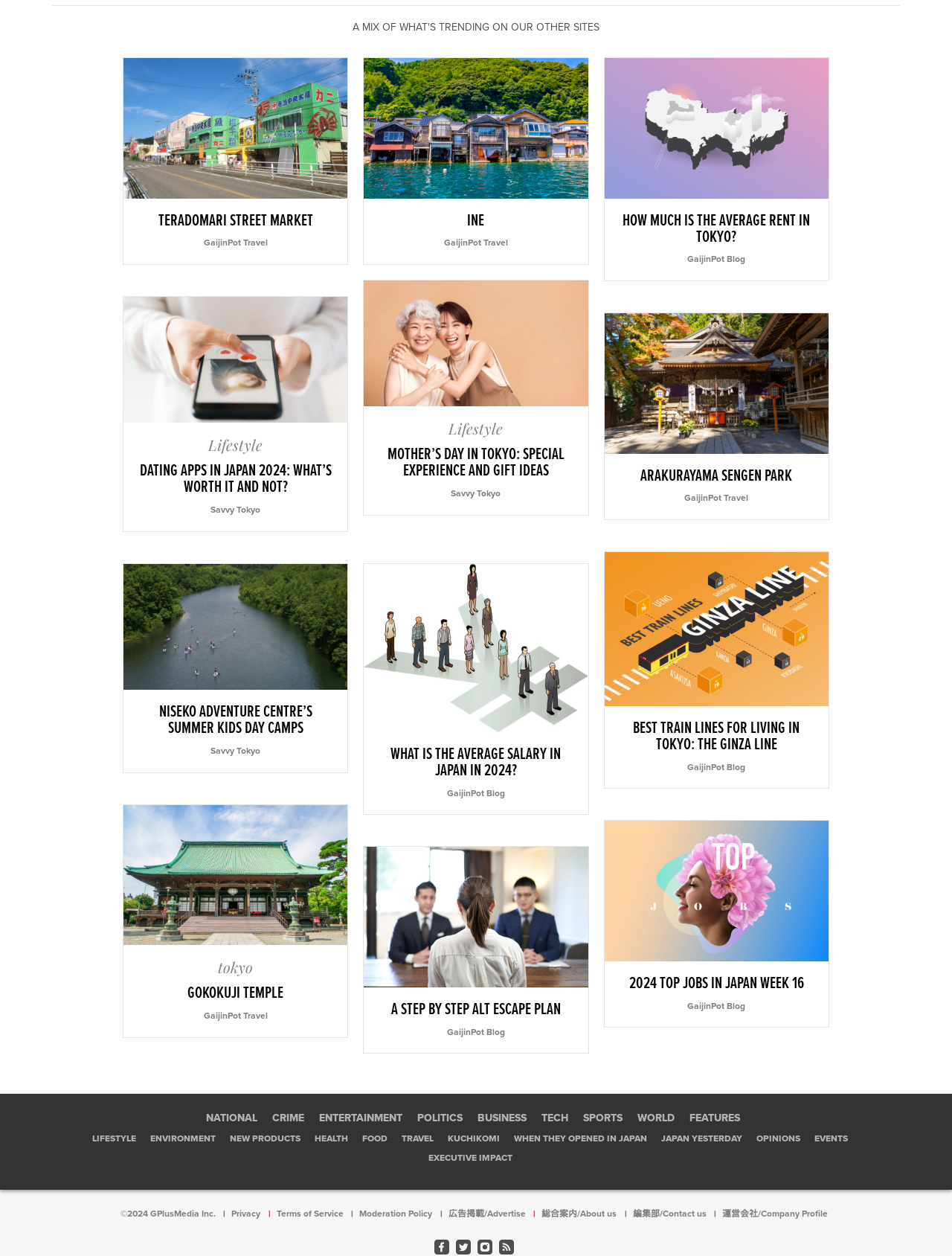Determine the bounding box coordinates of the clickable region to carry out the instruction: "Check the 2024 TOP JOBS IN JAPAN WEEK 16 article".

[0.651, 0.777, 0.855, 0.79]